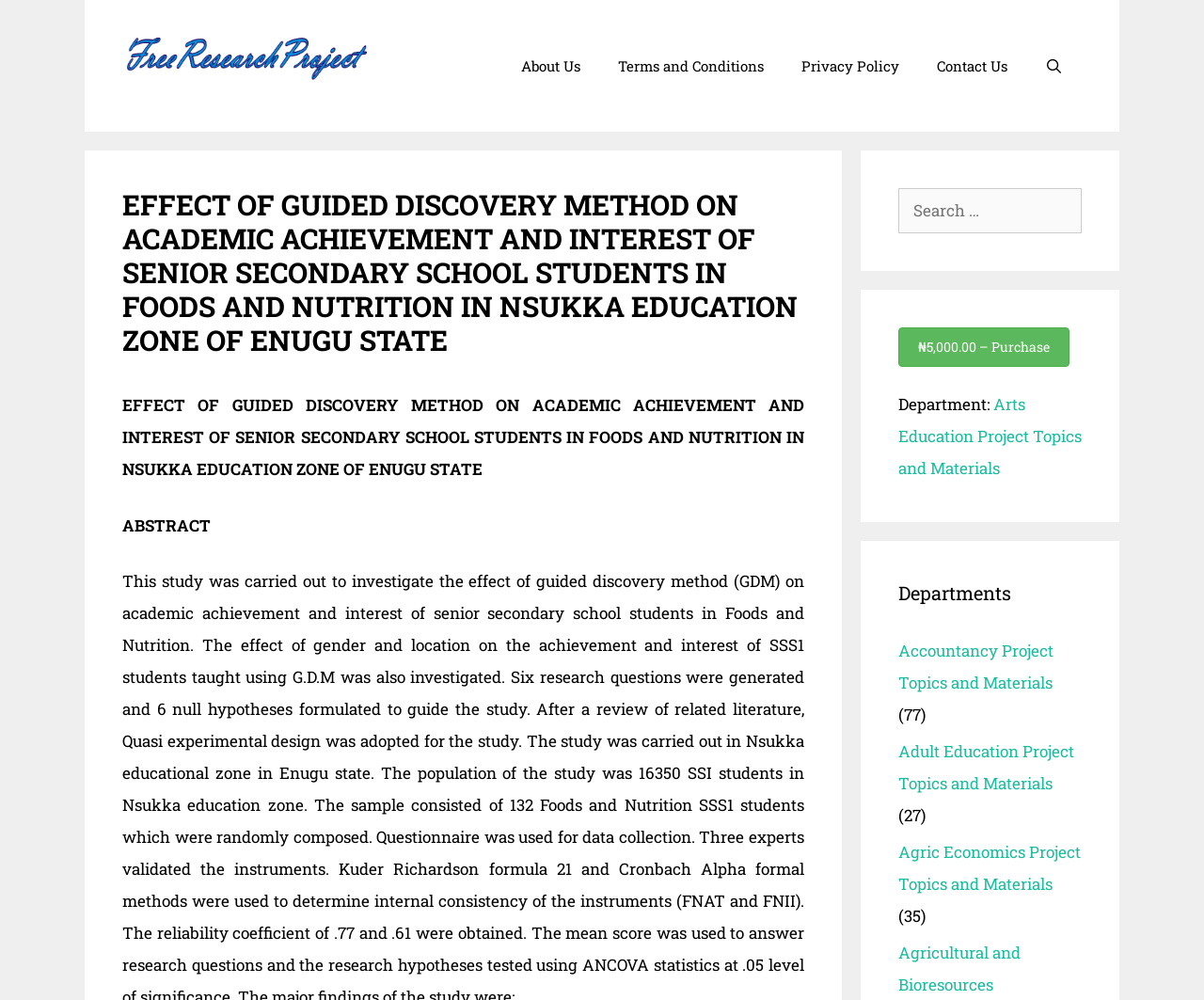What is the purpose of the search bar?
Provide an in-depth and detailed answer to the question.

The purpose of the search bar can be inferred from its location and label. It is located on the right side of the webpage, above the department links, and is labeled as 'Search for:'. This suggests that the search bar is intended for searching for research projects.